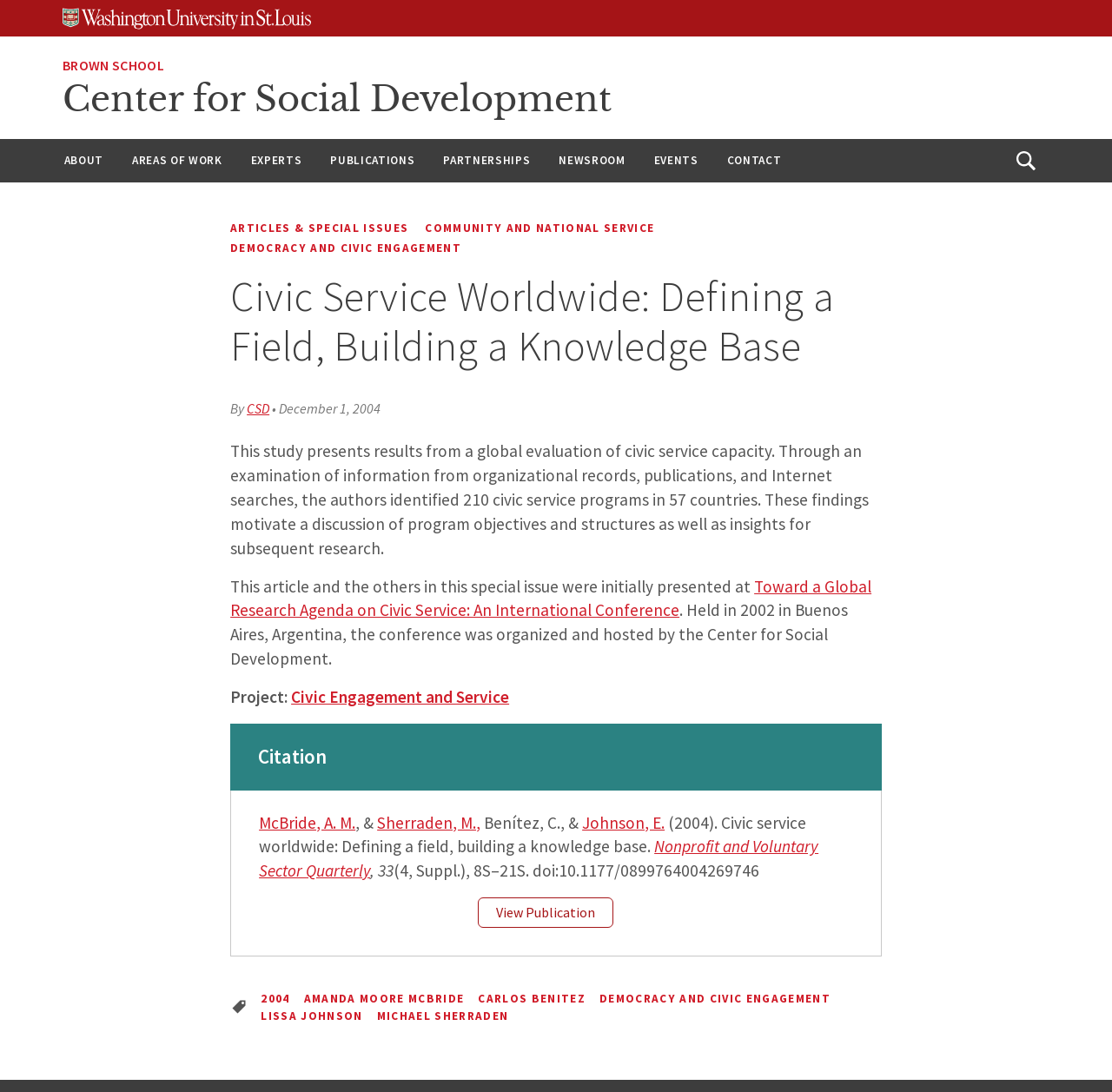Summarize the webpage with a detailed and informative caption.

This webpage is about a research publication titled "Civic Service Worldwide: Defining a Field, Building a Knowledge Base" by authors McBride, Sherraden, Benítez, and Johnson. The page is divided into several sections. At the top, there are three "Skip to" links, followed by a university logo and several navigation links, including "BROWN SCHOOL", "Center for Social Development", and others.

Below the navigation links, there is a tab list with a horizontal orientation, taking up most of the page's width. Within the tab list, there is an article section that contains the main content. The article section is headed by a title, "Civic Service Worldwide: Defining a Field, Building a Knowledge Base", followed by a brief description of the study, which presents results from a global evaluation of civic service capacity.

The article section also includes a citation section, which lists the authors, publication title, and other publication details. There is a "View Publication" link at the bottom of the citation section.

At the very bottom of the page, there is a footer section with several links, including links to the authors' names, a date, and a topic, "DEMOCRACY AND CIVIC ENGAGEMENT".